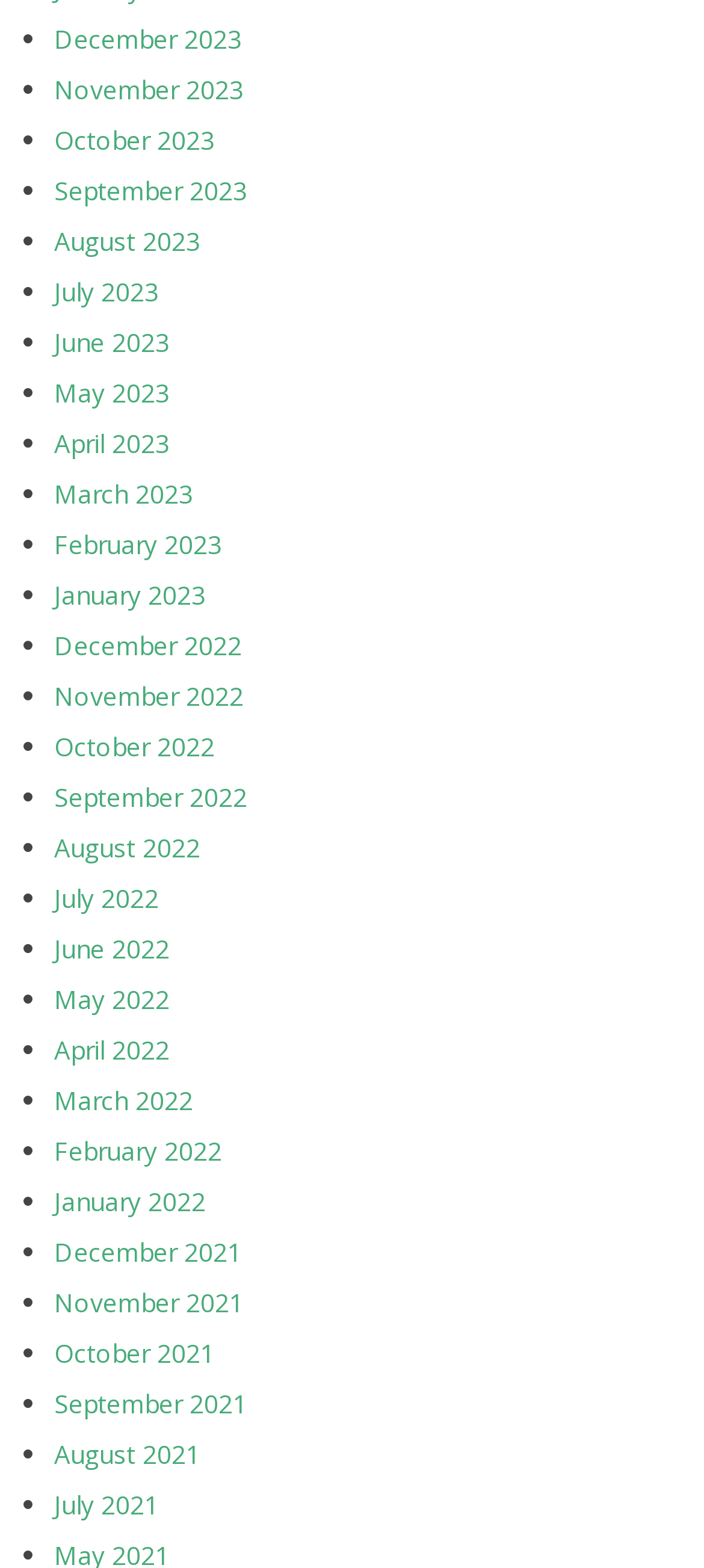What is the most recent month listed?
Please provide a comprehensive and detailed answer to the question.

I determined the most recent month listed by examining the links on the webpage, which are organized in a list with the most recent months at the top. The first link is 'December 2023', indicating that it is the most recent month listed.